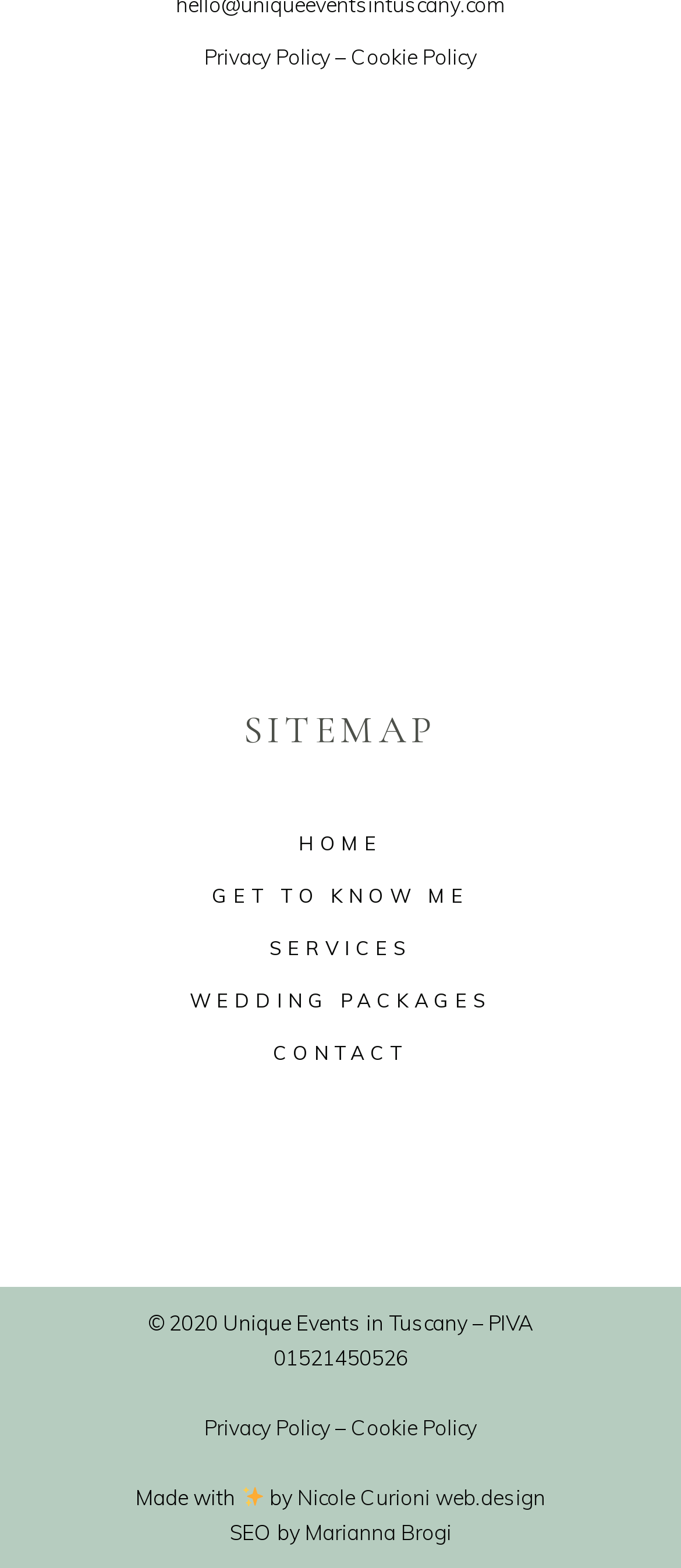What is the company name?
Please provide a single word or phrase based on the screenshot.

Unique Events in Tuscany